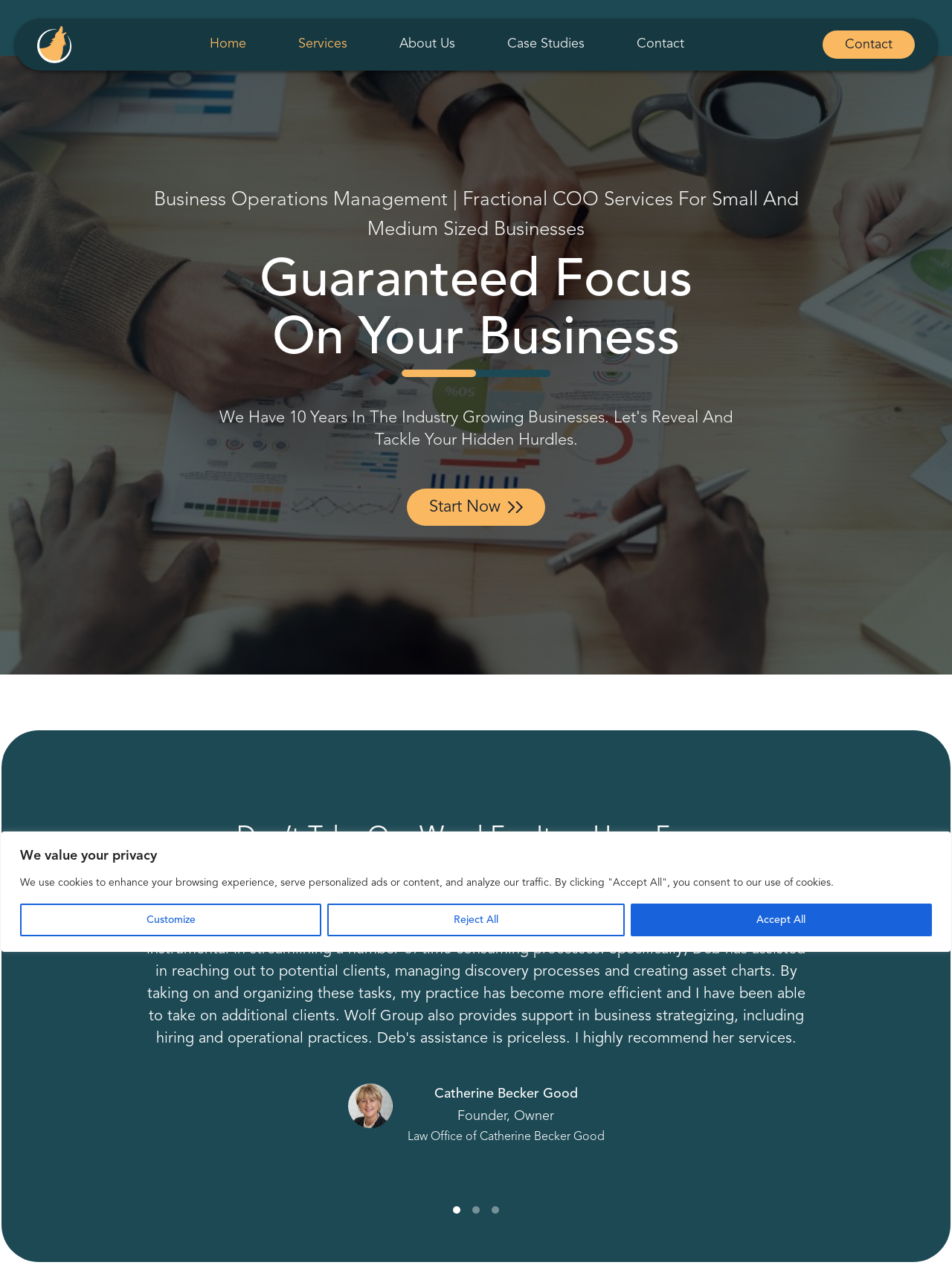Answer the following query concisely with a single word or phrase:
What is the topic of the business operation?

Law firm